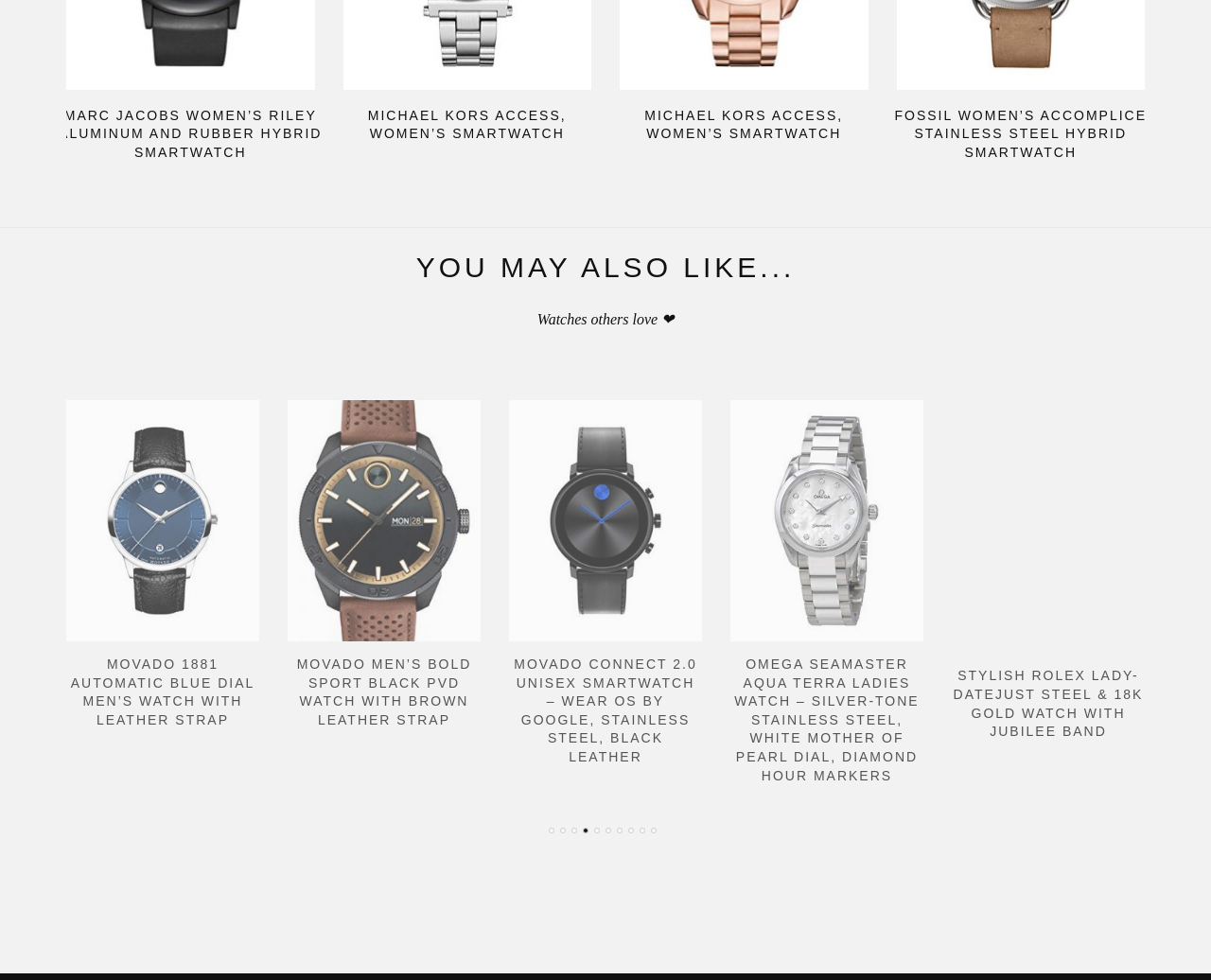Determine the coordinates of the bounding box that should be clicked to complete the instruction: "Explore Omega Seamaster Aqua Terra Ladies Watch - Silver-tone Stainless Steel with White Mother of Pearl Dial and Diamond Hour Markers". The coordinates should be represented by four float numbers between 0 and 1: [left, top, right, bottom].

[0.603, 0.408, 0.762, 0.655]